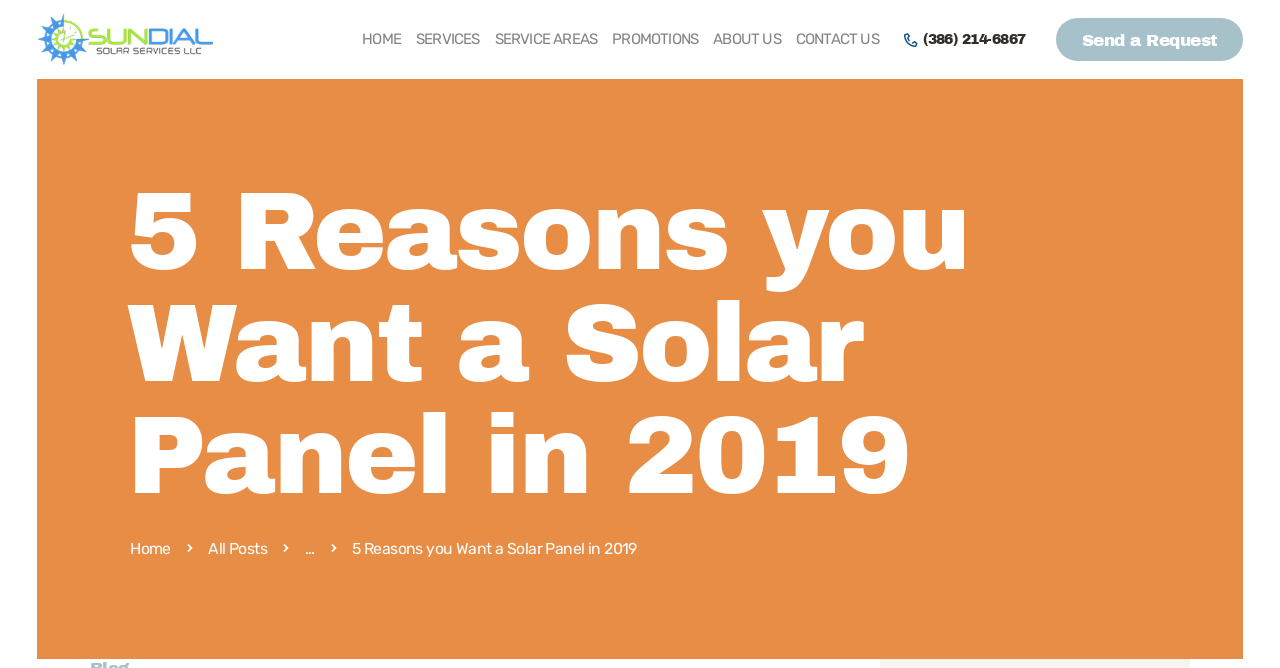Pinpoint the bounding box coordinates of the element to be clicked to execute the instruction: "Click the Send a Request link".

[0.825, 0.027, 0.971, 0.091]